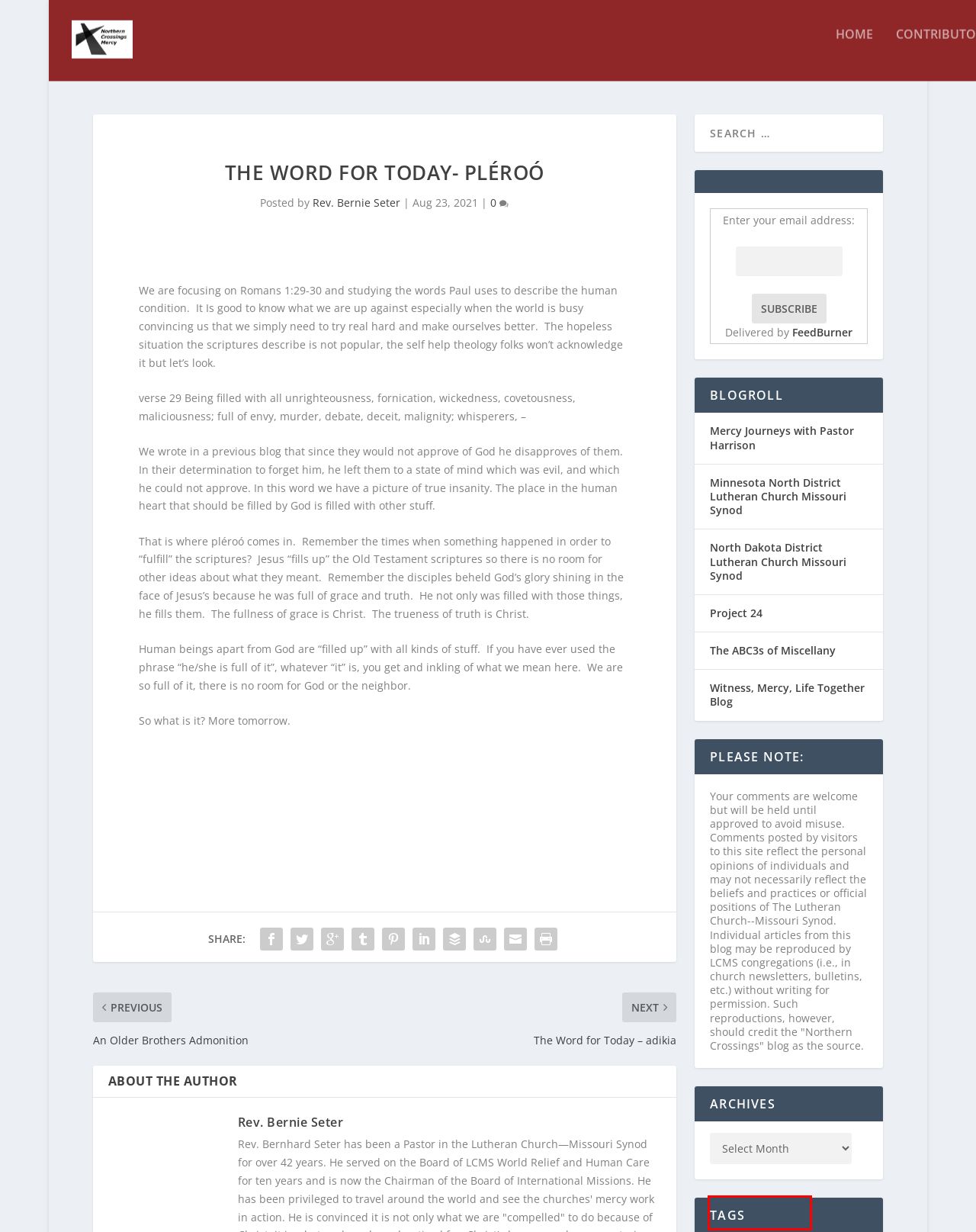You have a screenshot of a webpage, and a red bounding box highlights an element. Select the webpage description that best fits the new page after clicking the element within the bounding box. Options are:
A. Buffer - Publishing
B. Mary Okeyo | "Northern Crossings"
C. Lutheran Church Missouri Synod North Dakota District
D. terrorists | "Northern Crossings"
E. Rev. Bernie Seter | "Northern Crossings"
F. Brother John | "Northern Crossings"
G. Bill Sharpe | "Northern Crossings"
H. Xoilac 365 - Xem Trực Tiếp Bóng Đá Xôi Lạc tv Miễn Phí - Phát Trực Tuyến

F